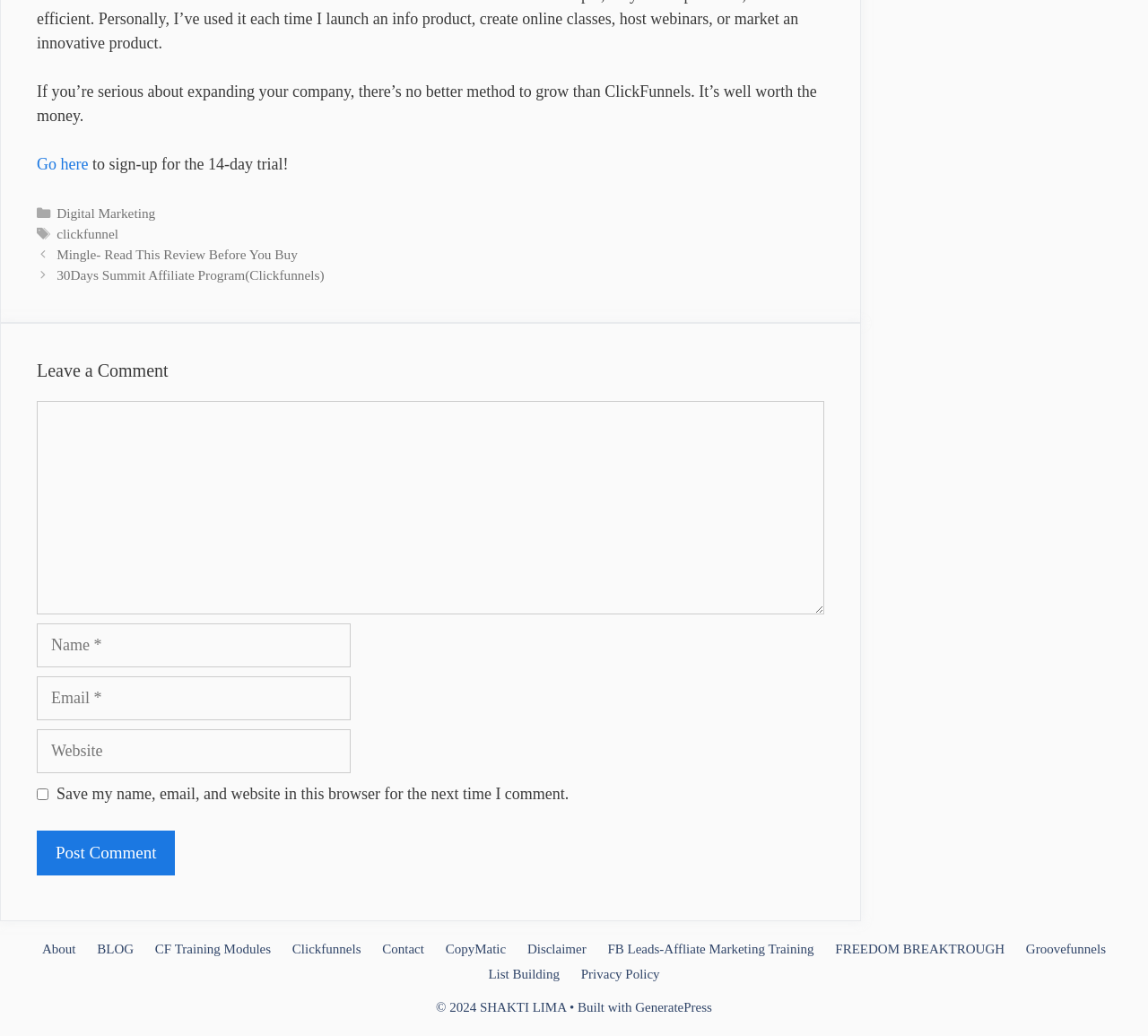Please identify the coordinates of the bounding box that should be clicked to fulfill this instruction: "Click on the 'Digital Marketing' link".

[0.049, 0.198, 0.135, 0.213]